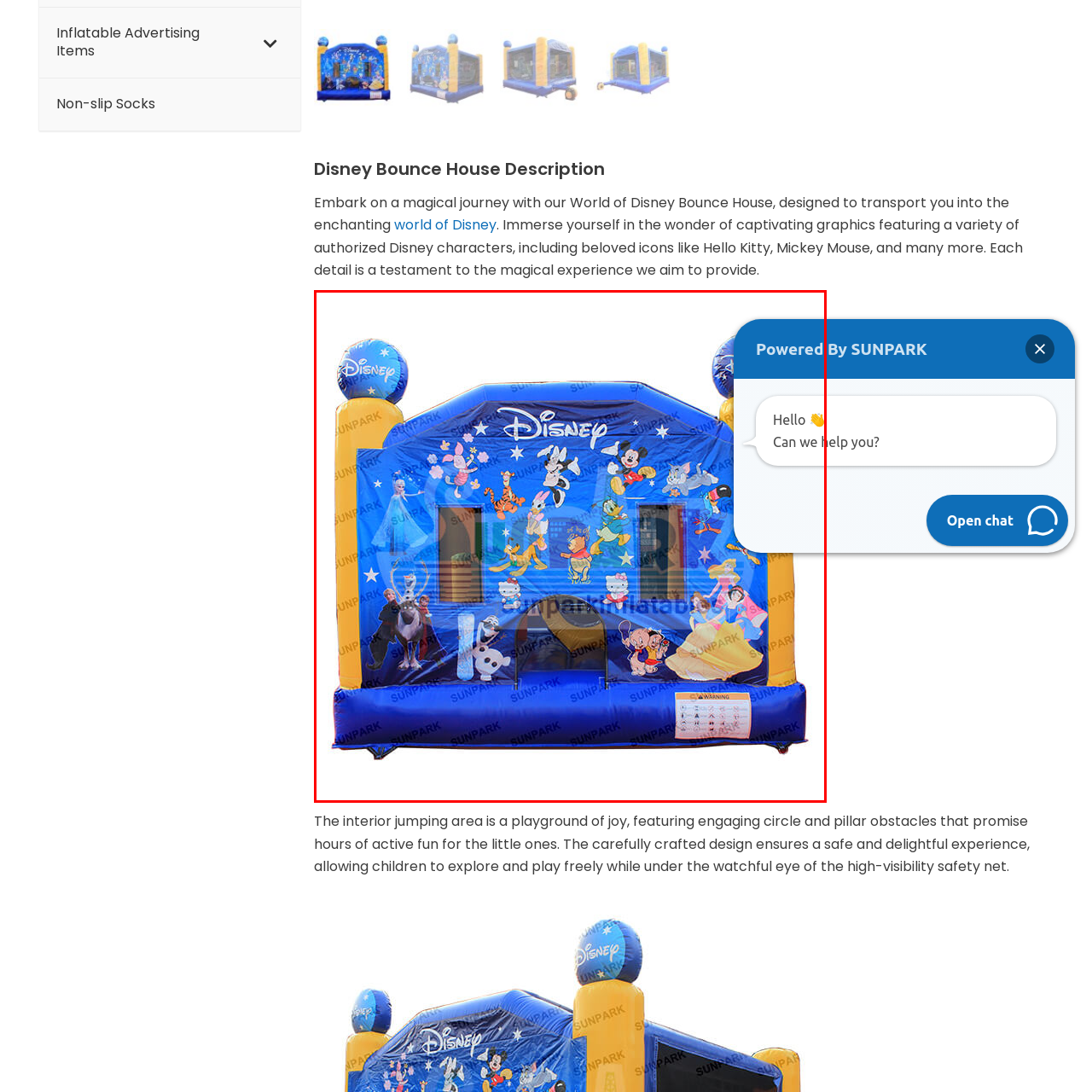Write a comprehensive caption detailing the image within the red boundary.

Capture the joy and imagination of childhood with this vibrant World of Disney Bounce House. Adorned with beloved Disney characters like Mickey Mouse, Olaf, and Cinderella, this inflatable is designed to transport children into a magical realm of fun and adventure. The dazzling blue and yellow colors draw attention, while the playful graphics create an enchanting atmosphere. 

The bounce house features large openings that ensure parents can easily supervise children as they jump and play. With engaging obstacles inside, it promises hours of energetic enjoyment and safe exploration. This fun-filled inflatable is perfect for birthday parties, playdates, or any festive gathering, making it a must-have for creating unforgettable memories! 

Accompanying the image is a chat feature, ensuring potential customers can easily reach out for assistance or inquiries, enhancing the overall browsing experience.